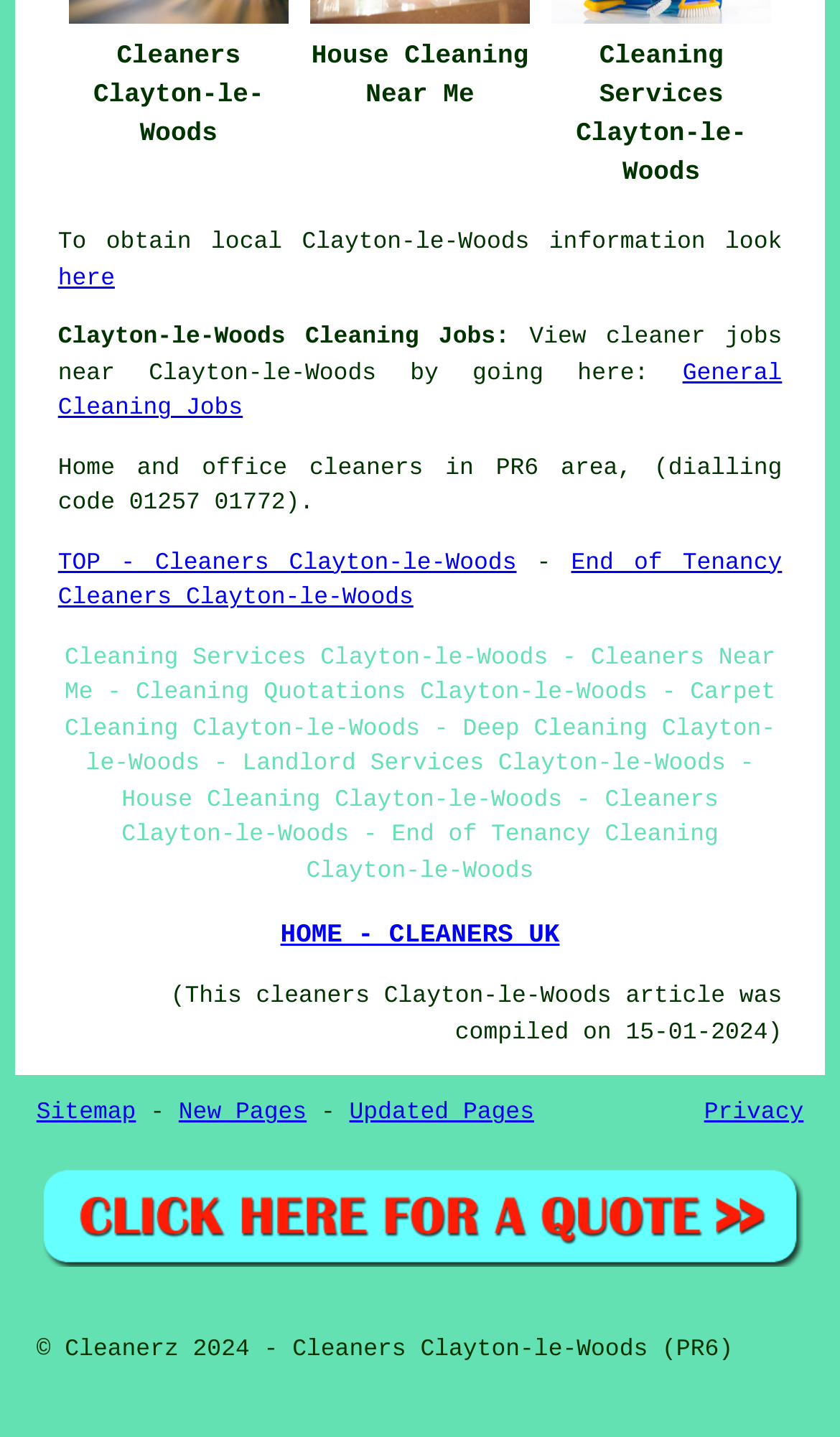Identify the bounding box coordinates for the region of the element that should be clicked to carry out the instruction: "View cleaner jobs near Clayton-le-Woods by clicking 'General Cleaning Jobs'". The bounding box coordinates should be four float numbers between 0 and 1, i.e., [left, top, right, bottom].

[0.069, 0.251, 0.931, 0.294]